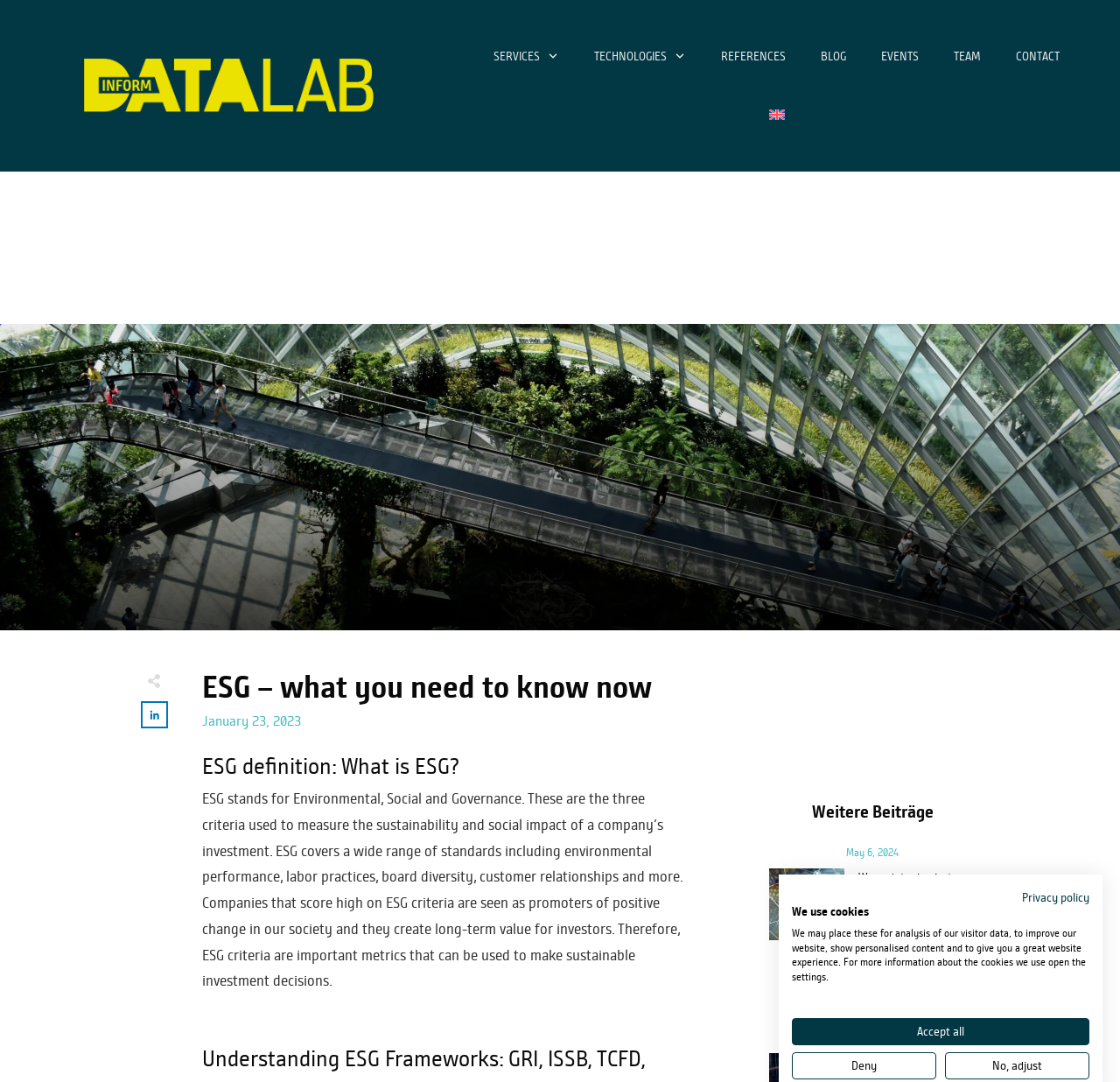Determine the bounding box coordinates of the region I should click to achieve the following instruction: "Click the INFORM DATALAB Logo". Ensure the bounding box coordinates are four float numbers between 0 and 1, i.e., [left, top, right, bottom].

[0.067, 0.046, 0.34, 0.113]